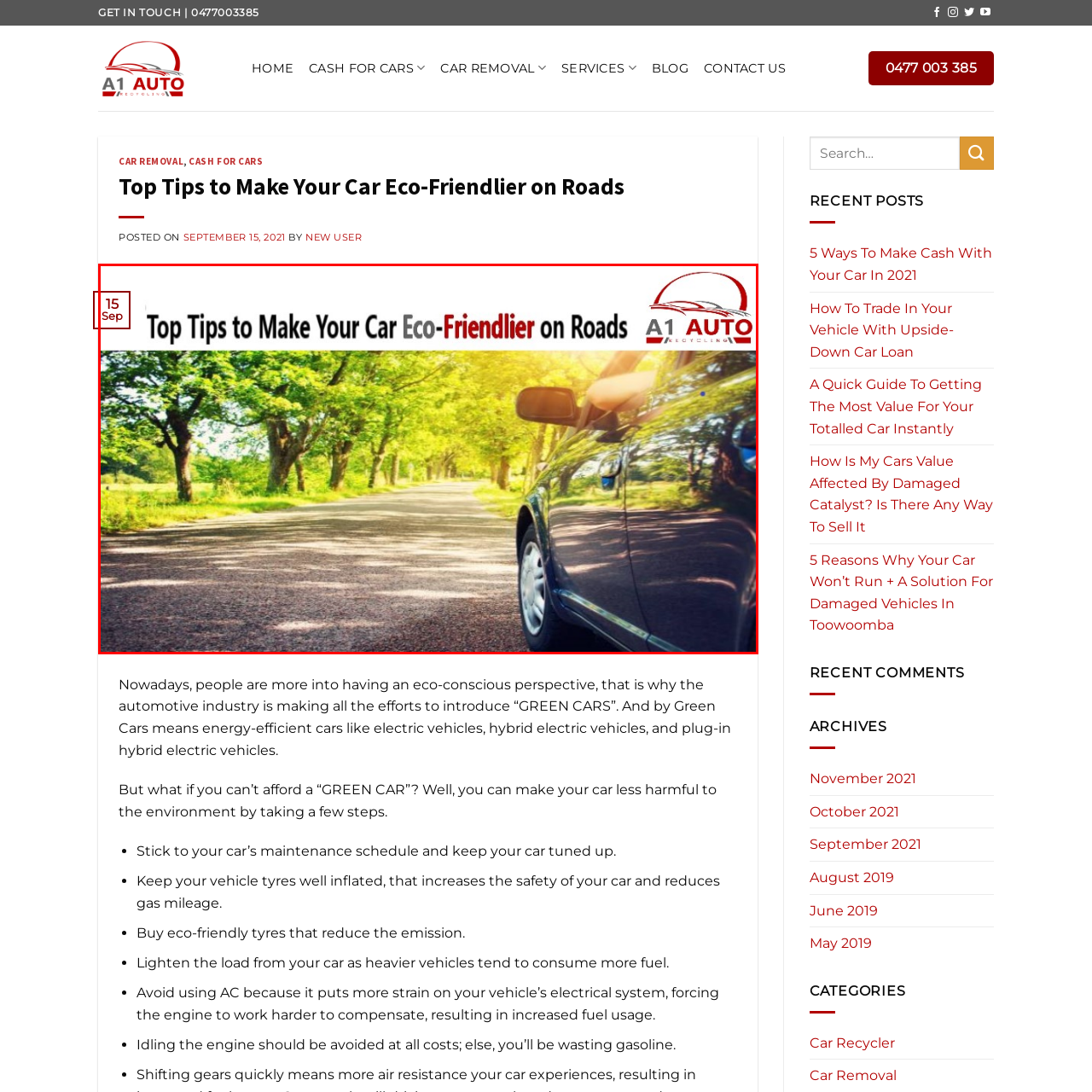Generate an in-depth caption for the image segment highlighted with a red box.

A vibrant roadside scene showcases a sleek car parked along a sun-dappled road, framed by lush greenery that suggests an eco-friendly journey. The image prominently features the title "Top Tips to Make Your Car Eco-Friendly on Roads," highlighting the theme of sustainability in automotive practices. The date "September 15" is elegantly displayed, indicating the post's relevance. In the corner, the A1 Auto Recycling logo reinforces a commitment to environmentally conscious vehicle solutions. This visual invites viewers to explore practical steps for reducing their car's environmental impact while enjoying nature's beauty.